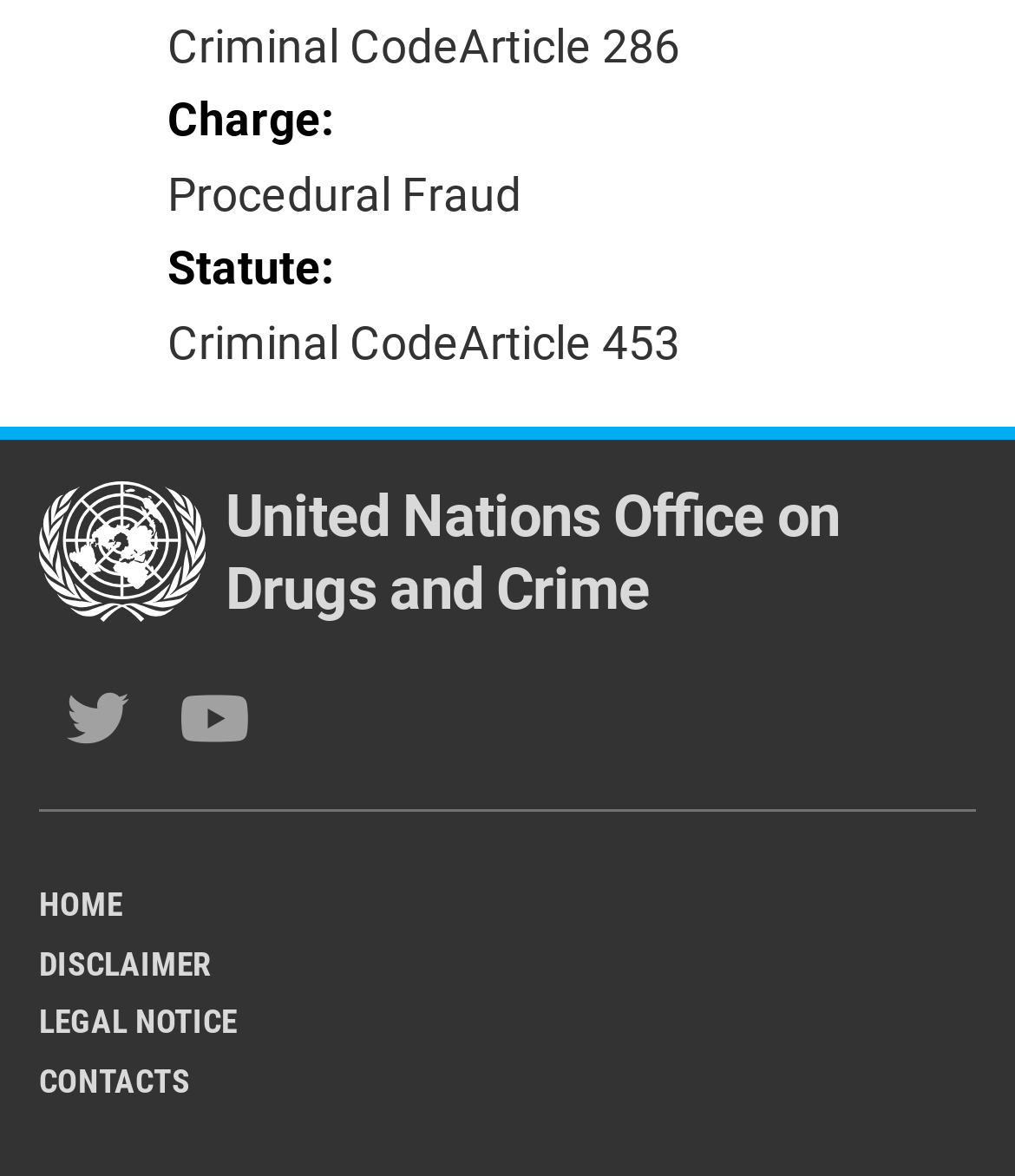What is the charge mentioned?
Answer the question with a single word or phrase derived from the image.

Procedural Fraud